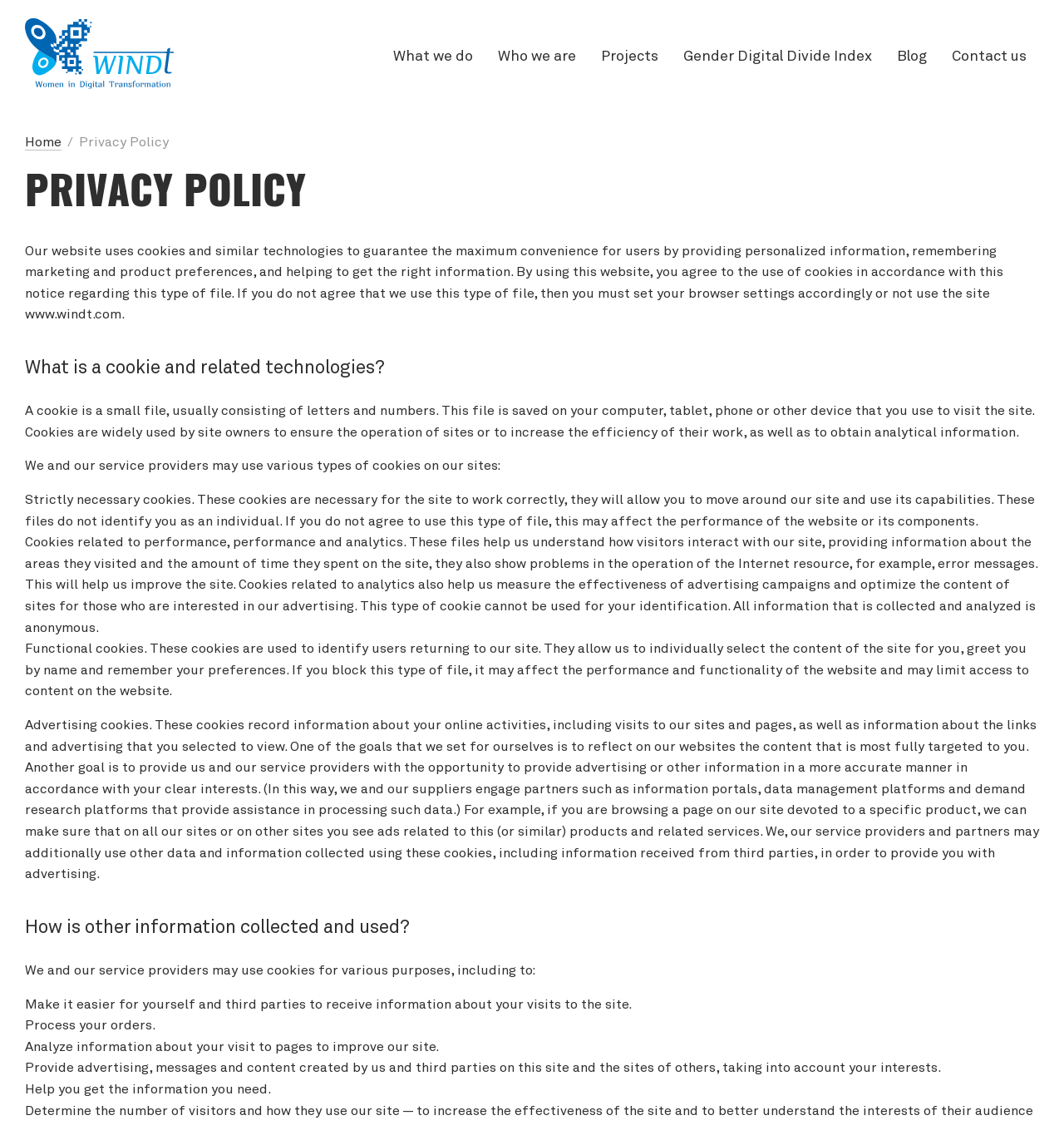Offer an in-depth caption of the entire webpage.

This webpage is about the privacy policy of WinDt, a website that uses cookies and similar technologies to provide personalized information and improve user experience. At the top left corner, there is a logo link and a navigation menu with links to "What we do", "Who we are", "Projects", "Gender Digital Divide Index", "Blog", and "Contact us". Below the navigation menu, there is a link to "Home" and a static text "/" followed by a heading "PRIVACY POLICY".

The main content of the webpage is divided into sections, each with a heading. The first section explains what cookies are and how they are used on the website. The text describes cookies as small files that are saved on the user's device to ensure the operation of the site, increase efficiency, and obtain analytical information.

The next section explains the different types of cookies used on the website, including strictly necessary cookies, performance and analytics cookies, functional cookies, and advertising cookies. Each type of cookie is described in detail, including its purpose and how it affects the user's experience.

The following section, "How is other information collected and used?", explains how cookies are used for various purposes, such as making it easier for users to receive information, processing orders, analyzing page visits, providing advertising, and helping users get the information they need.

Throughout the webpage, there are several static text blocks that provide detailed information about the use of cookies and how they are used to improve the user's experience. The webpage also includes a link to "www.windt.com" at the top right corner. Overall, the webpage is well-organized and easy to navigate, with clear headings and concise text that explains the privacy policy of WinDt.